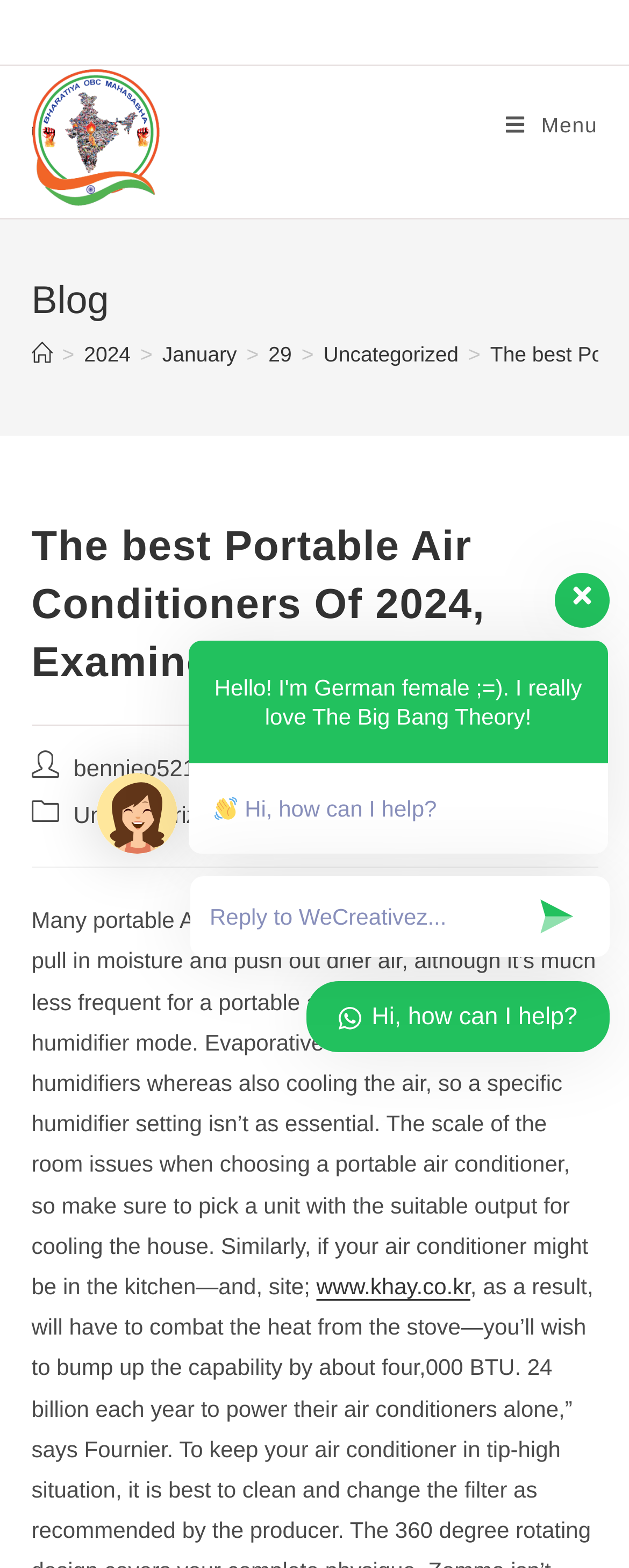Identify the bounding box coordinates necessary to click and complete the given instruction: "Click on the 'Uncategorized' link".

[0.514, 0.218, 0.729, 0.233]